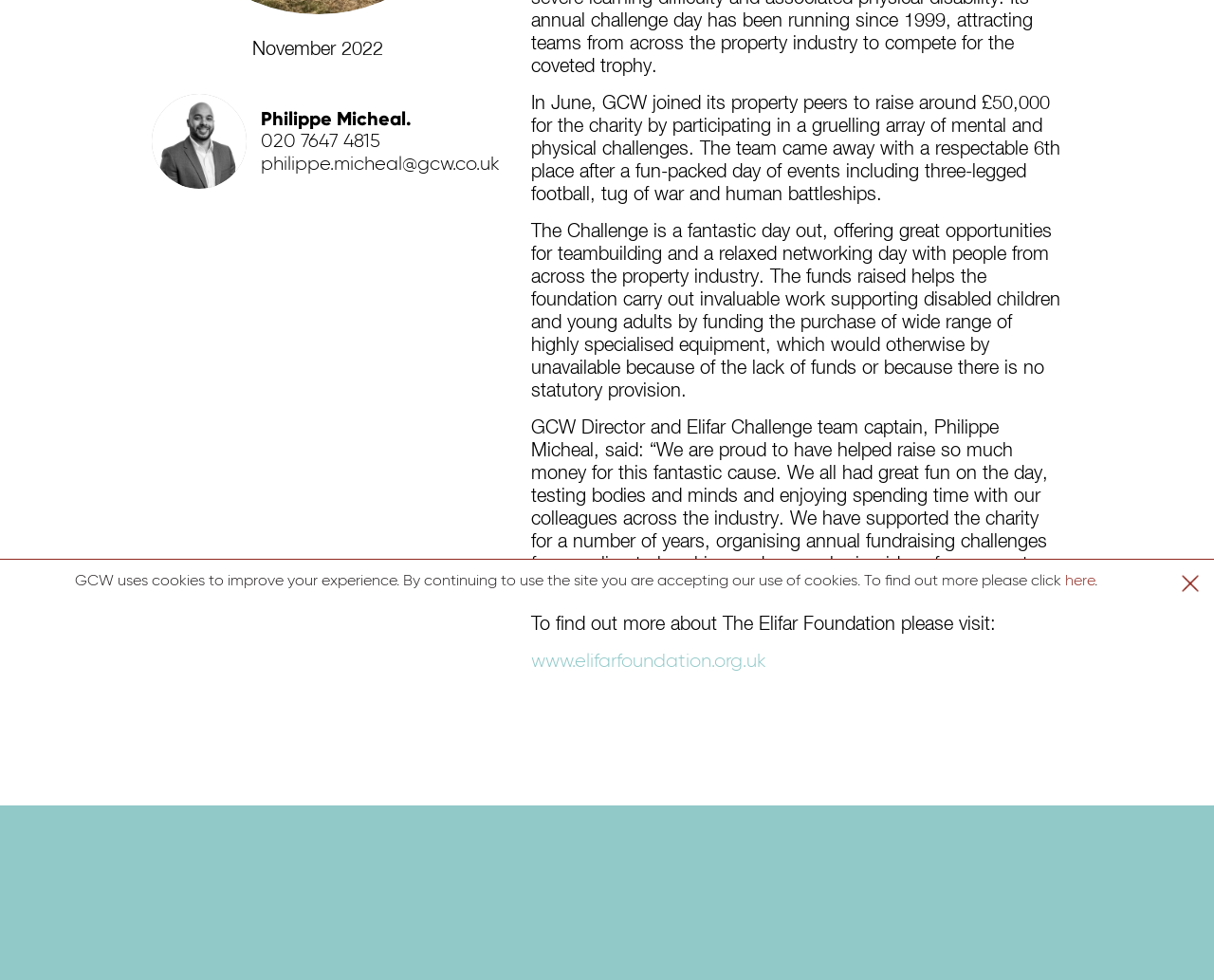Provide the bounding box coordinates of the HTML element described as: "Philippe Micheal.". The bounding box coordinates should be four float numbers between 0 and 1, i.e., [left, top, right, bottom].

[0.215, 0.109, 0.339, 0.133]